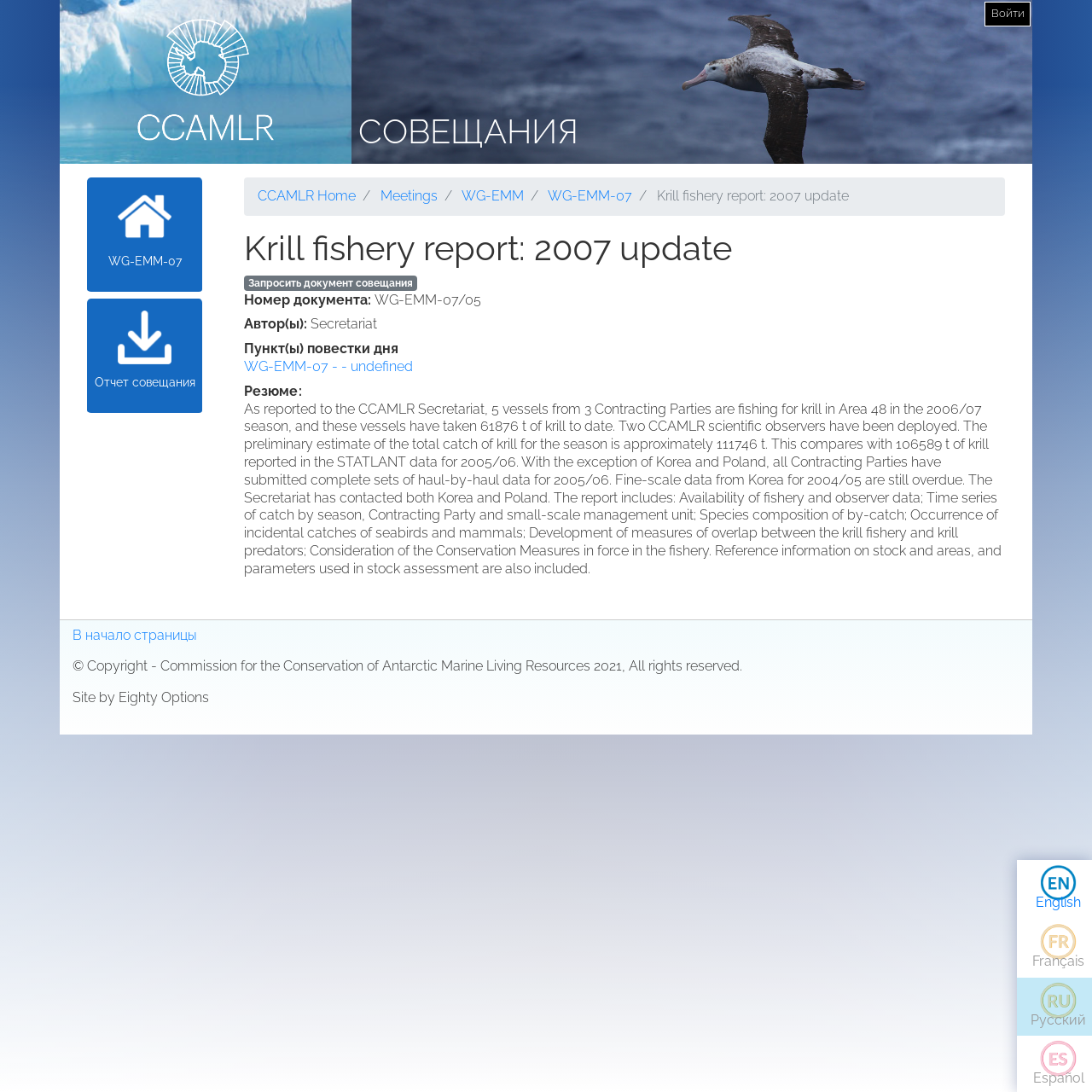Please determine the bounding box coordinates of the section I need to click to accomplish this instruction: "View report of WG-EMM-07".

[0.08, 0.162, 0.185, 0.267]